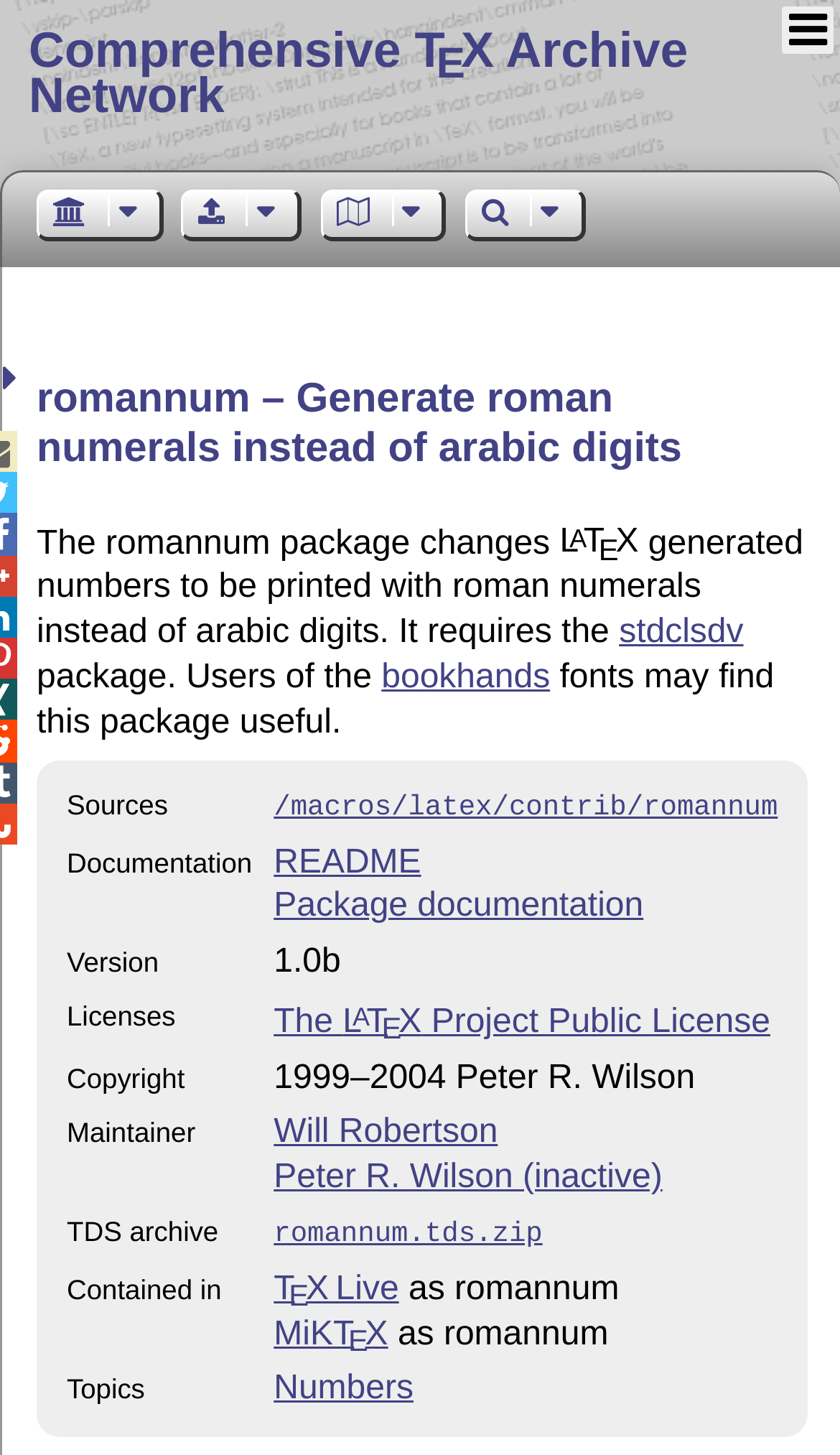What is the version of the package?
Please provide a single word or phrase as your answer based on the screenshot.

1.0b